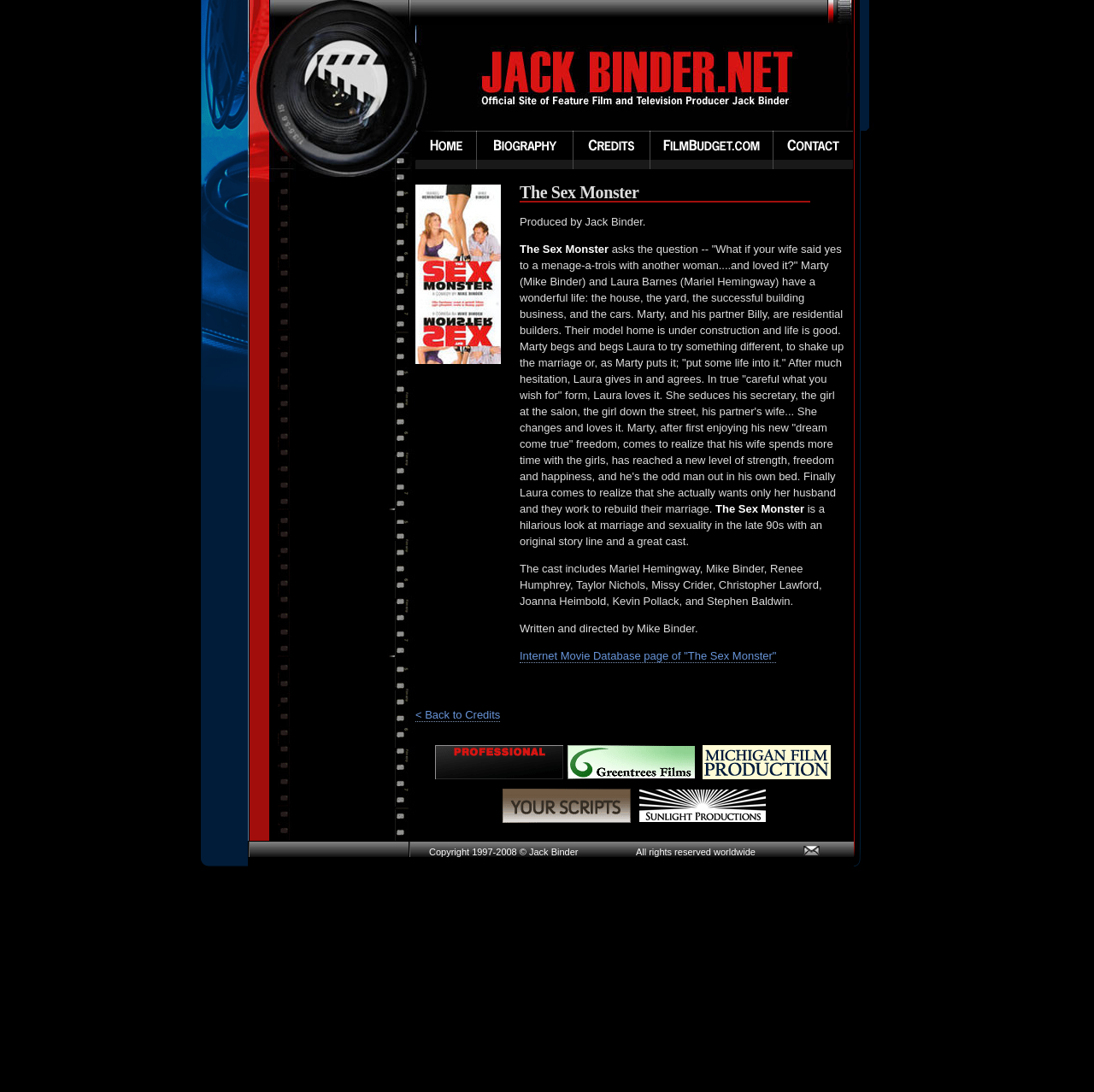What is the name of the film produced by Jack Binder?
Make sure to answer the question with a detailed and comprehensive explanation.

The question can be answered by looking at the title of the webpage, which is 'The Sex Monster — Produced by Jack Binder'. This title is located at the top of the webpage and is the main heading of the page.